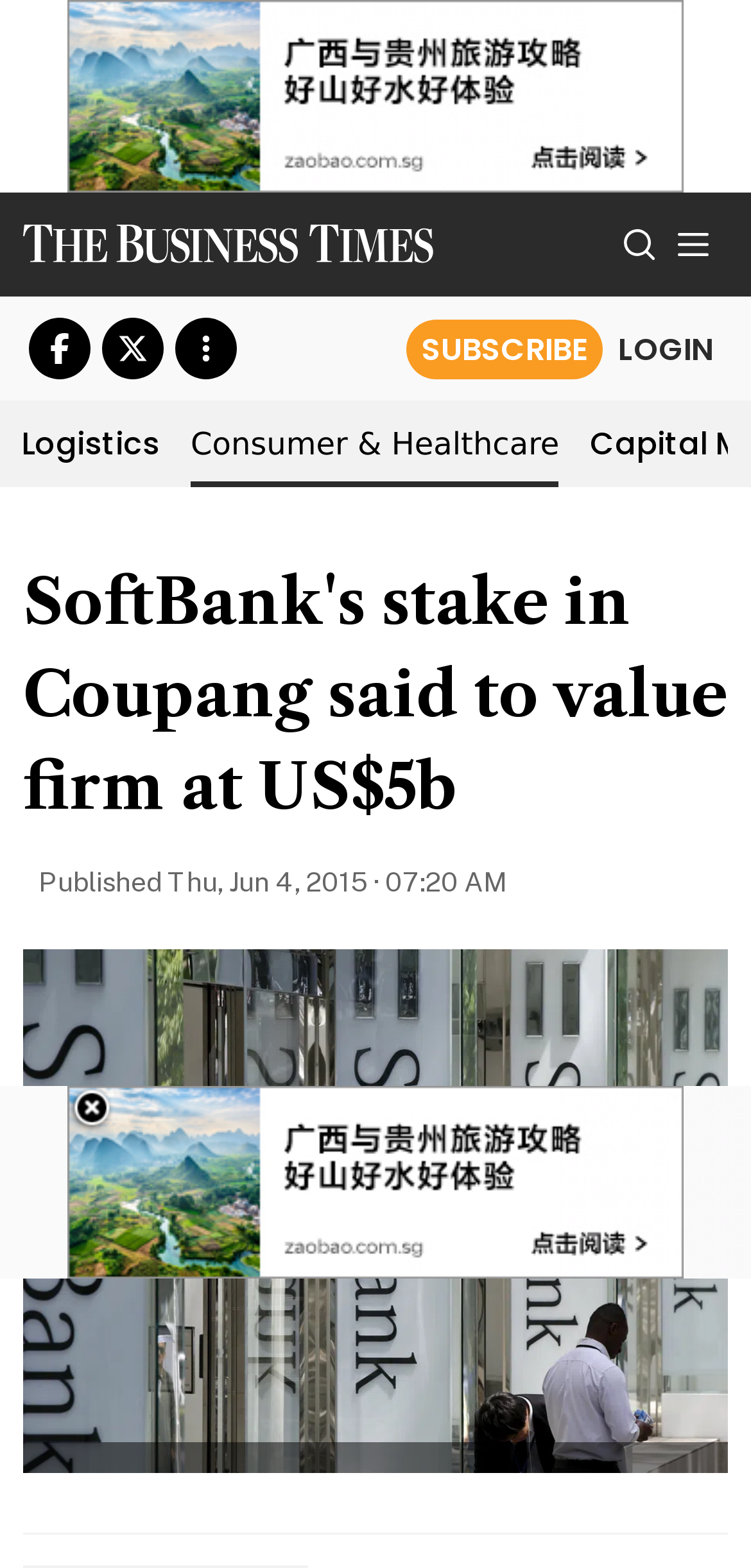Find the bounding box coordinates of the element to click in order to complete this instruction: "Toggle side menu". The bounding box coordinates must be four float numbers between 0 and 1, denoted as [left, top, right, bottom].

[0.877, 0.134, 0.969, 0.178]